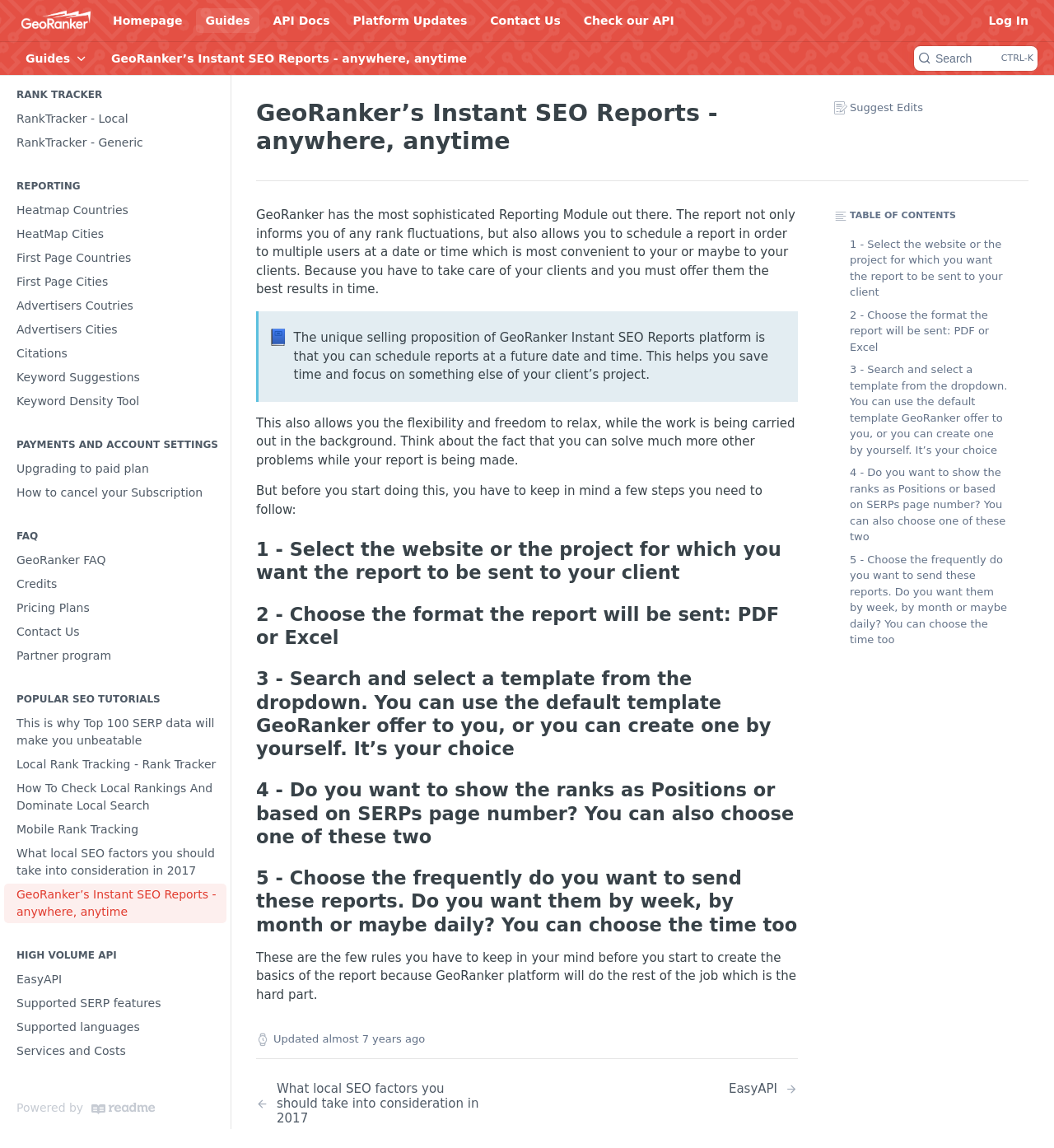What is the alternative to using the default template in GeoRanker?
Using the details from the image, give an elaborate explanation to answer the question.

The alternative to using the default template in GeoRanker is to create one by yourself, as mentioned in the step '3 - Search and select a template from the dropdown. You can use the default template GeoRanker offer to you, or you can create one by yourself. It’s your choice'.